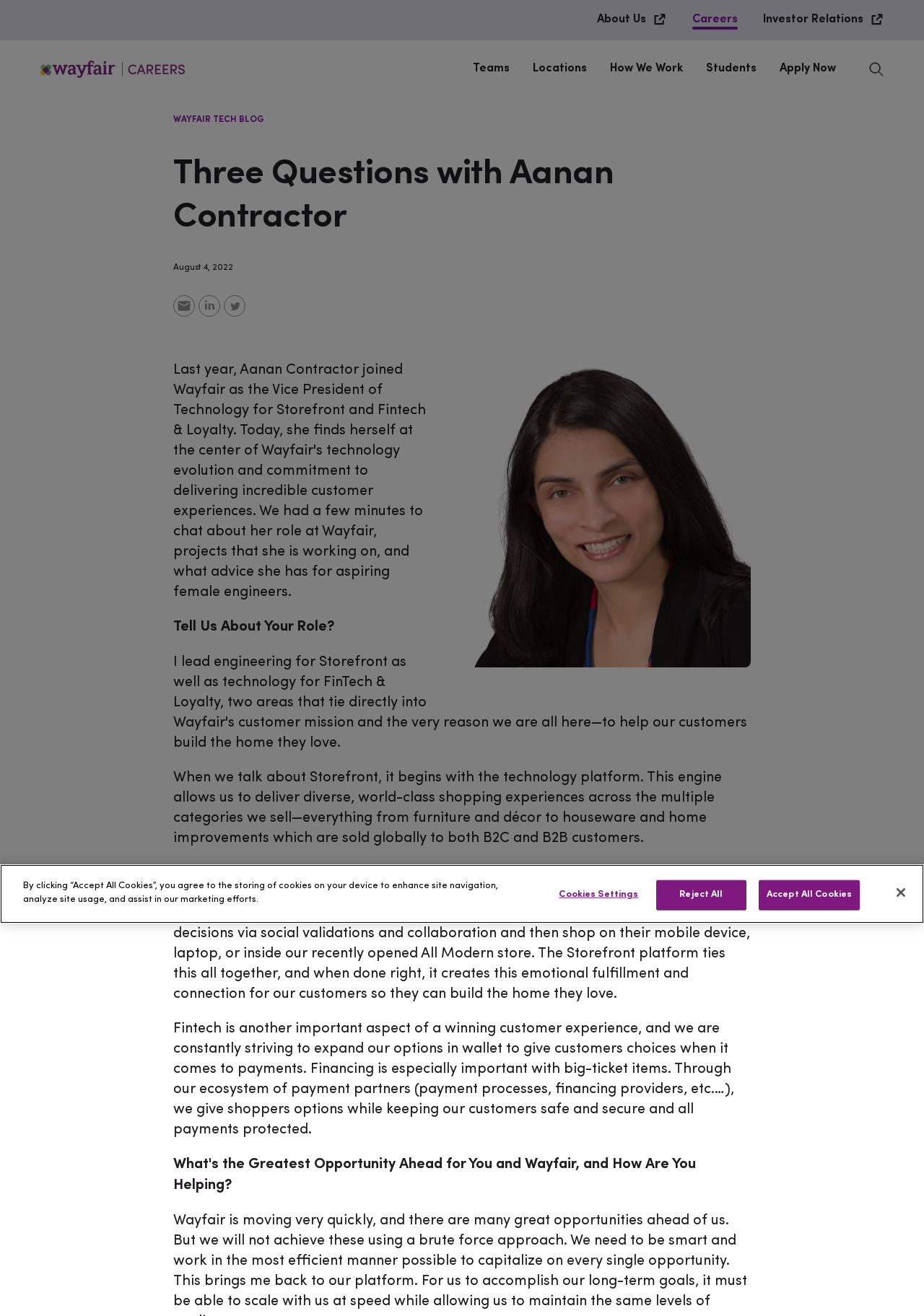What is the purpose of the 'Apply Now' button?
Answer the question with detailed information derived from the image.

The 'Apply Now' button is likely for job applicants to submit their applications, as it is located in the 'Careers' section of the webpage, which suggests that it is related to job opportunities at Wayfair.